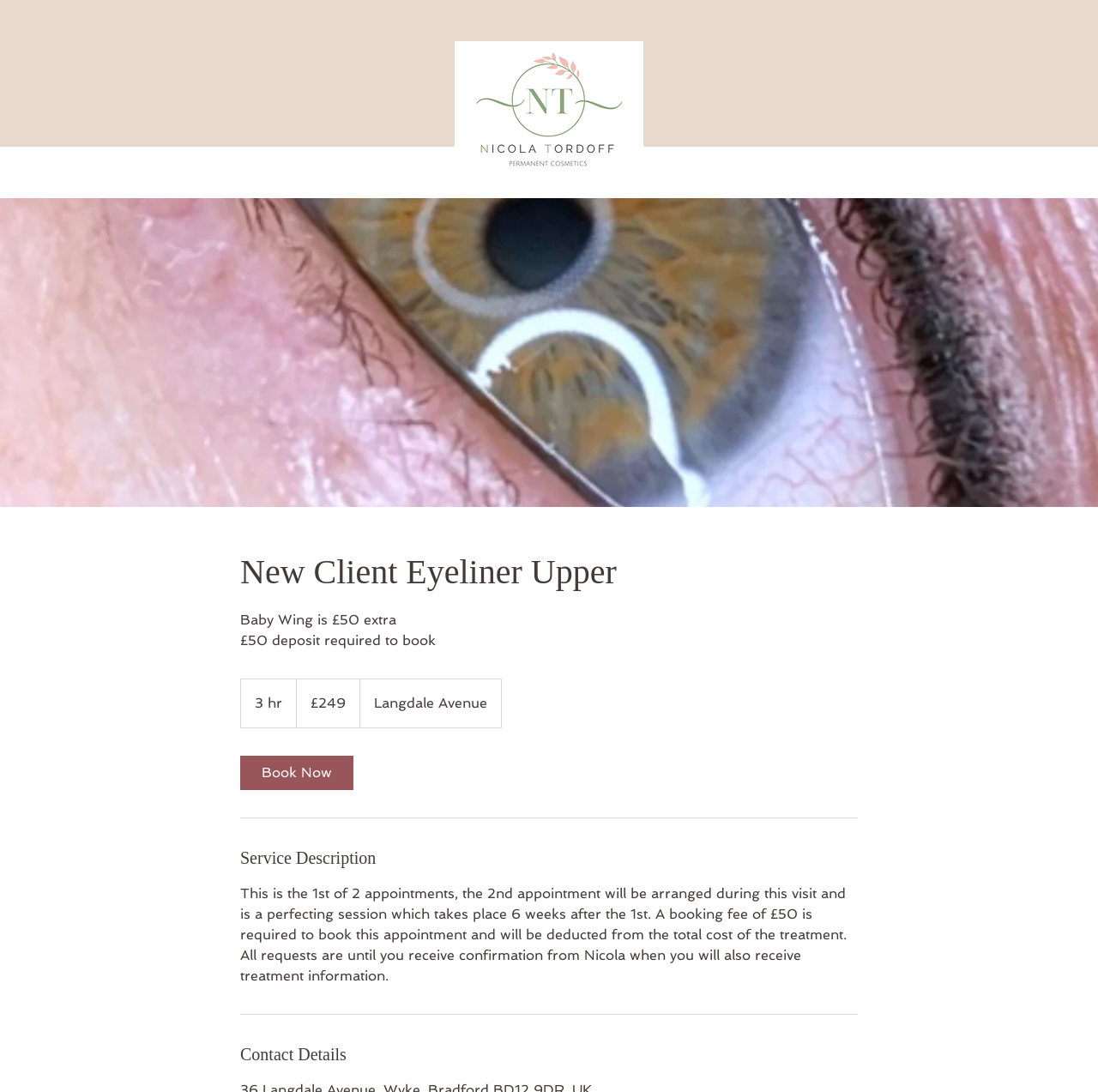Answer succinctly with a single word or phrase:
What is the total cost of the treatment?

£249